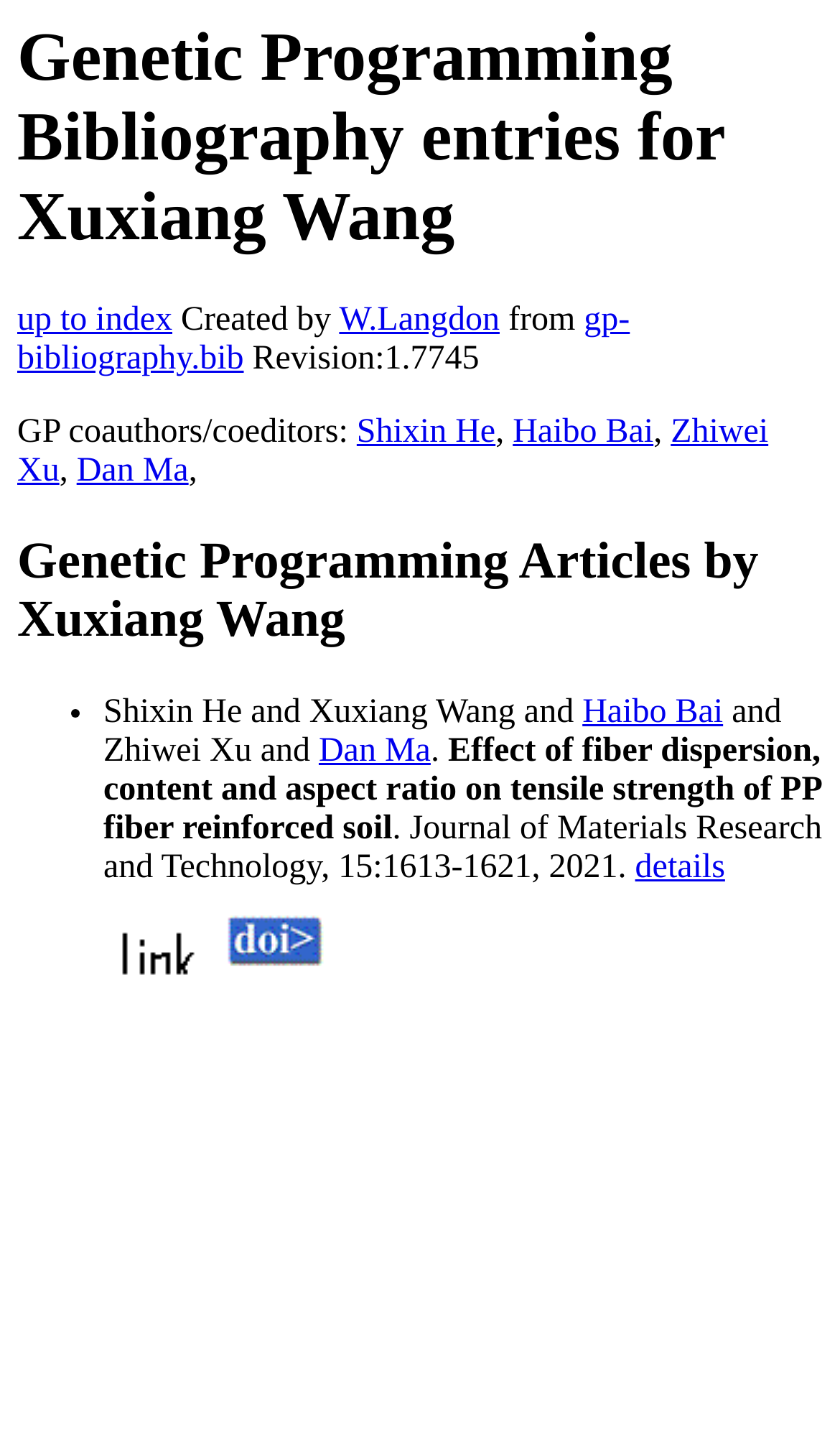What is the journal name of the first article?
Using the details from the image, give an elaborate explanation to answer the question.

The journal name is mentioned in the description of the first article, which reads 'Journal of Materials Research and Technology, 15:1613-1621, 2021'.